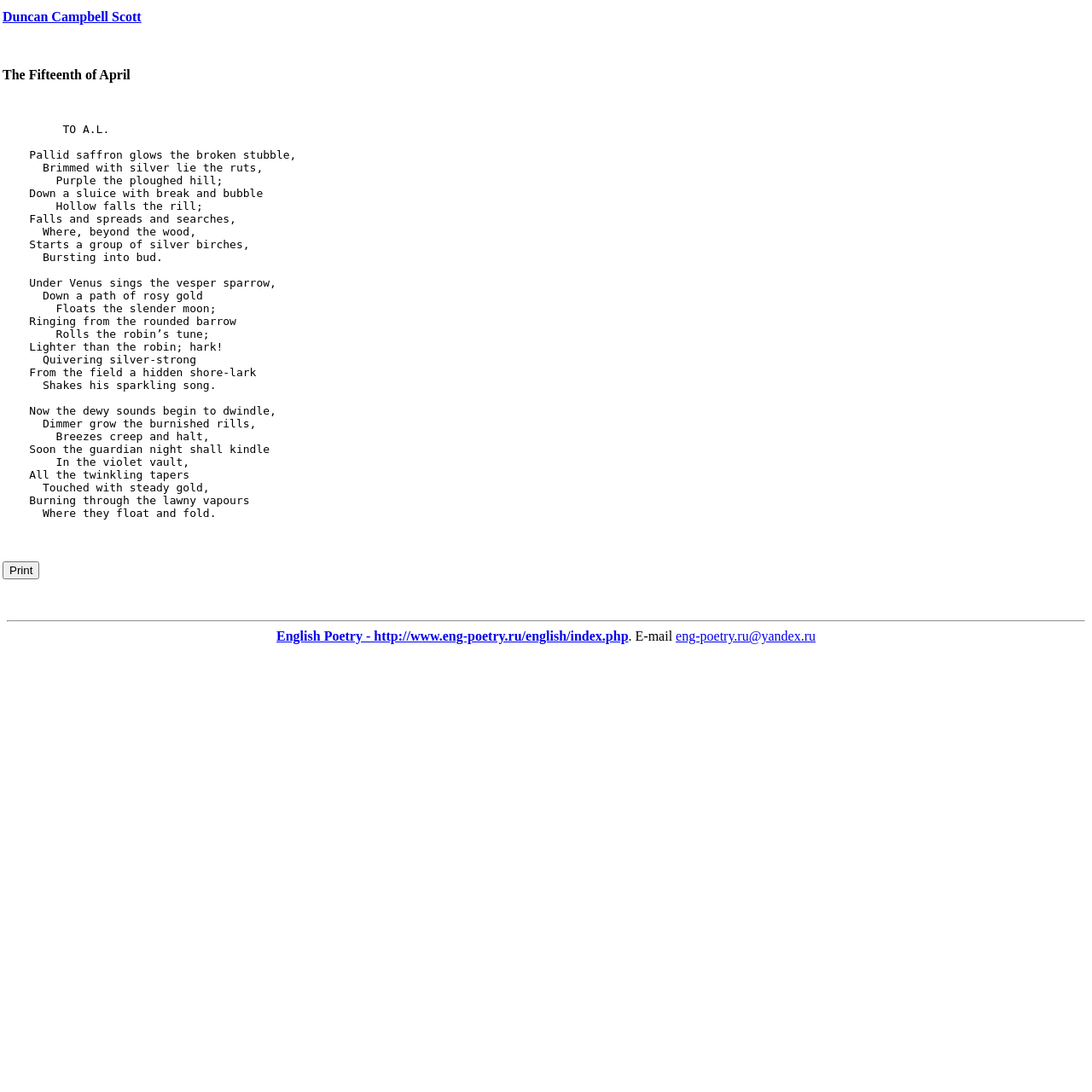Answer the following query with a single word or phrase:
What is the title of the poem?

The Fifteenth of April